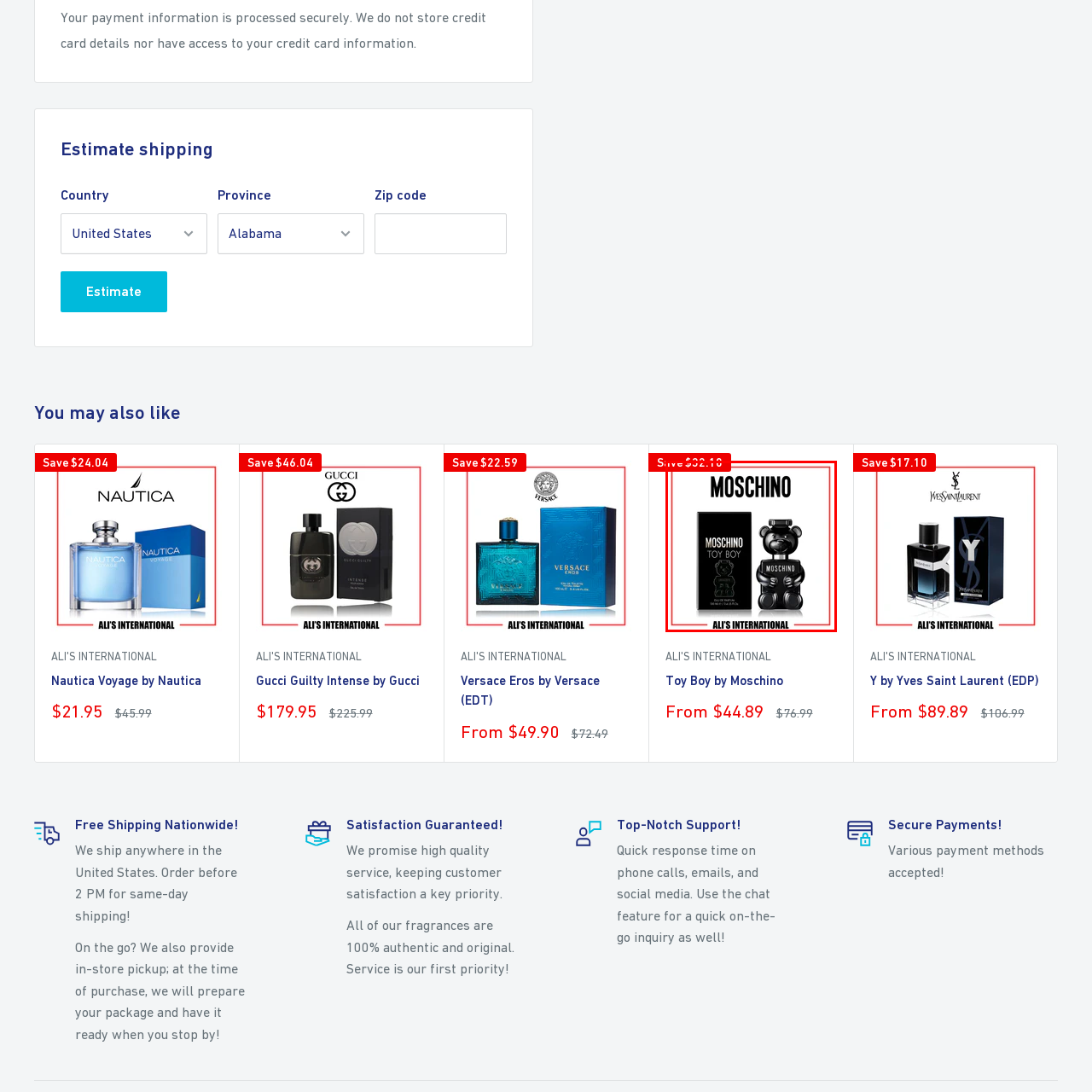Focus on the area marked by the red box, What is the name of the retailer offering the product? 
Answer briefly using a single word or phrase.

Ali's International